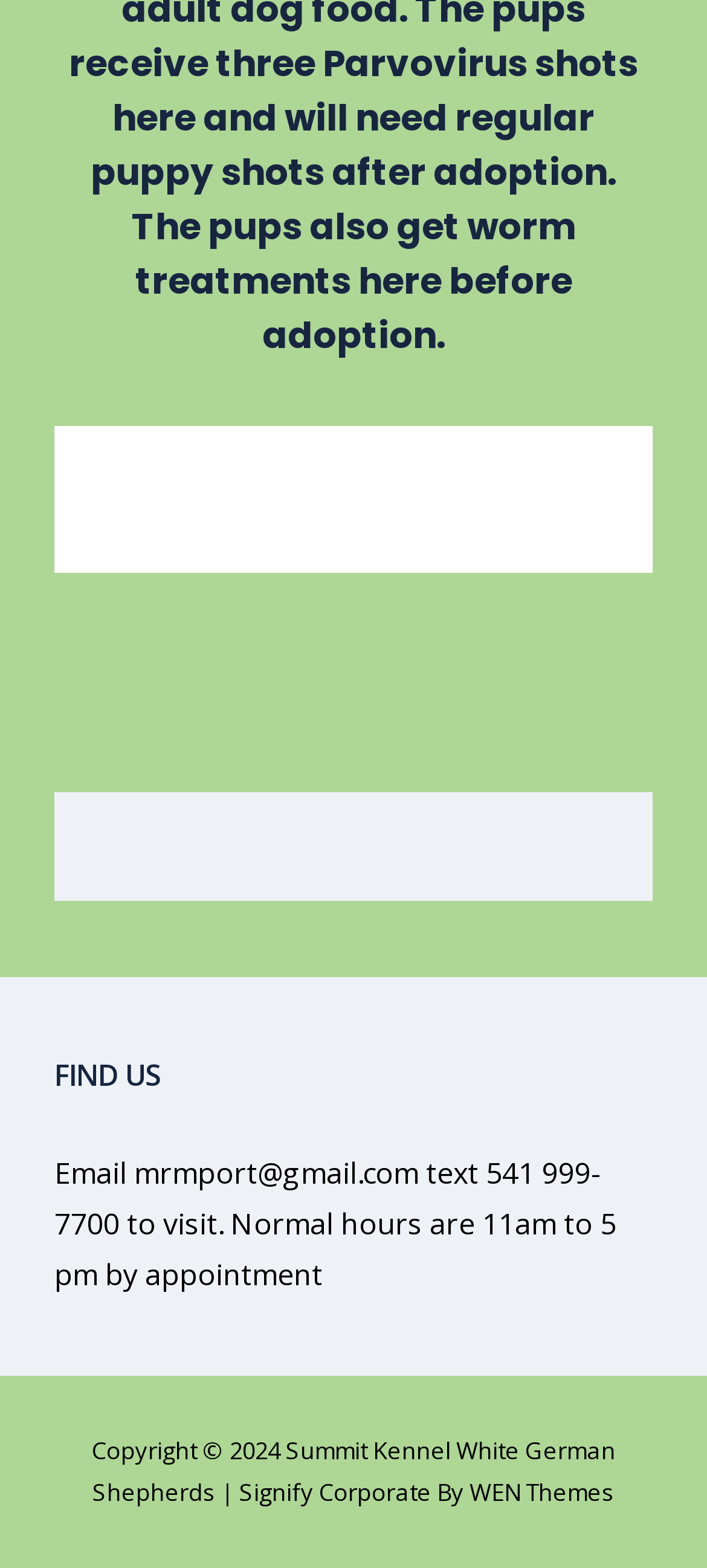Using floating point numbers between 0 and 1, provide the bounding box coordinates in the format (top-left x, top-left y, bottom-right x, bottom-right y). Locate the UI element described here: Summit kennel White german shepherds

[0.131, 0.915, 0.871, 0.962]